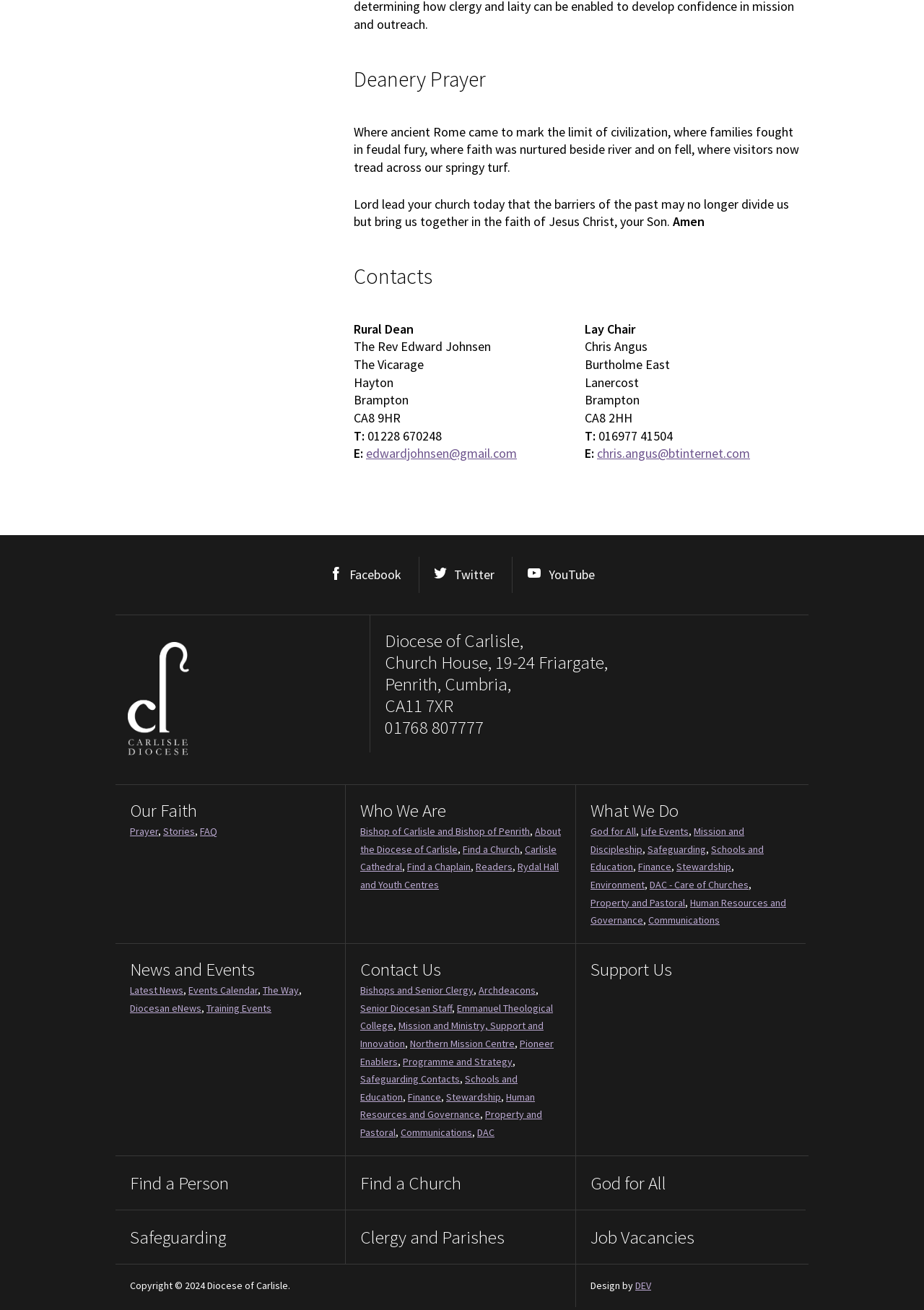Locate the bounding box coordinates of the area you need to click to fulfill this instruction: 'Contact the Rural Dean'. The coordinates must be in the form of four float numbers ranging from 0 to 1: [left, top, right, bottom].

[0.383, 0.245, 0.448, 0.257]